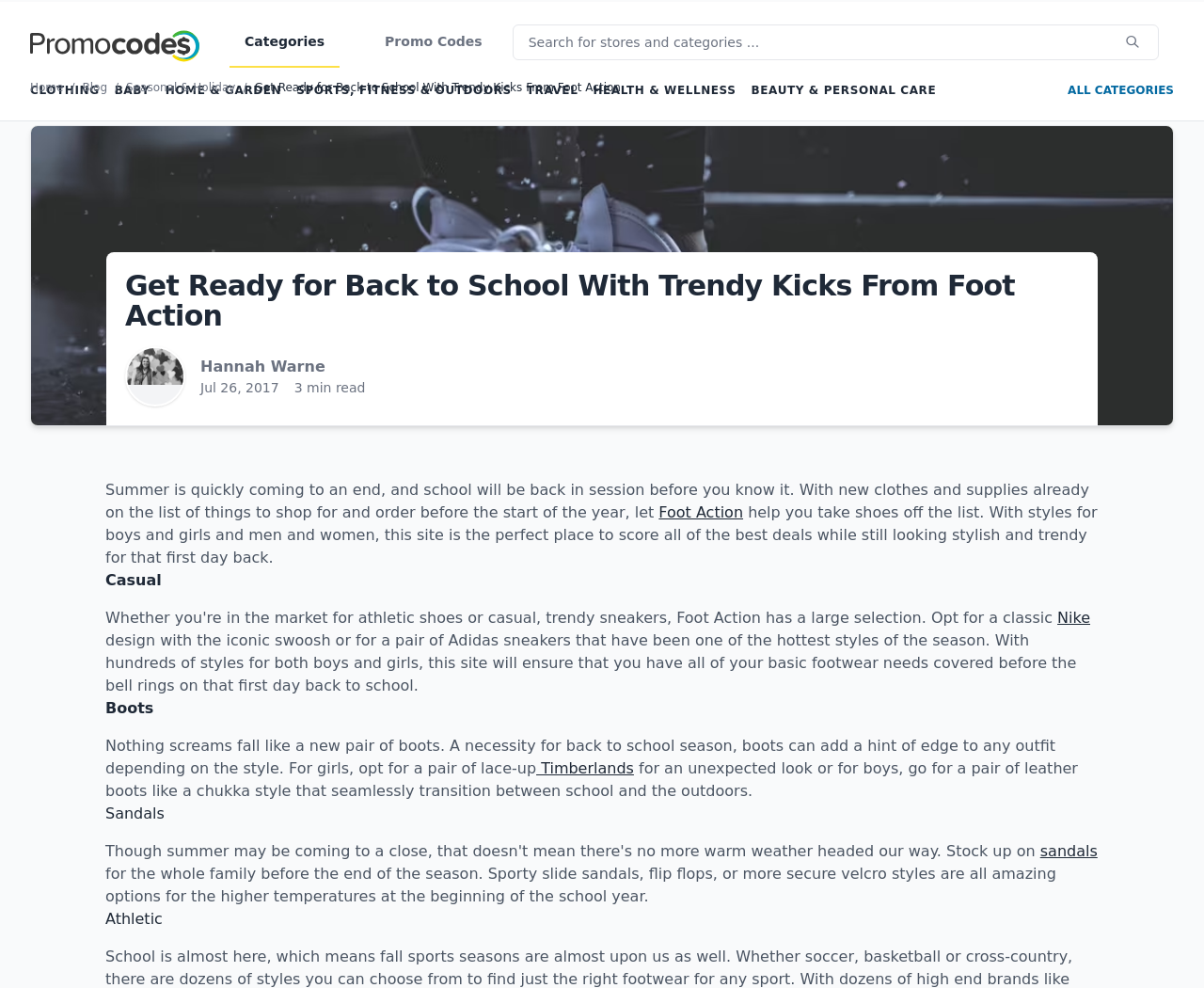Please specify the bounding box coordinates of the clickable section necessary to execute the following command: "Click on the 'Categories' button".

[0.191, 0.017, 0.282, 0.069]